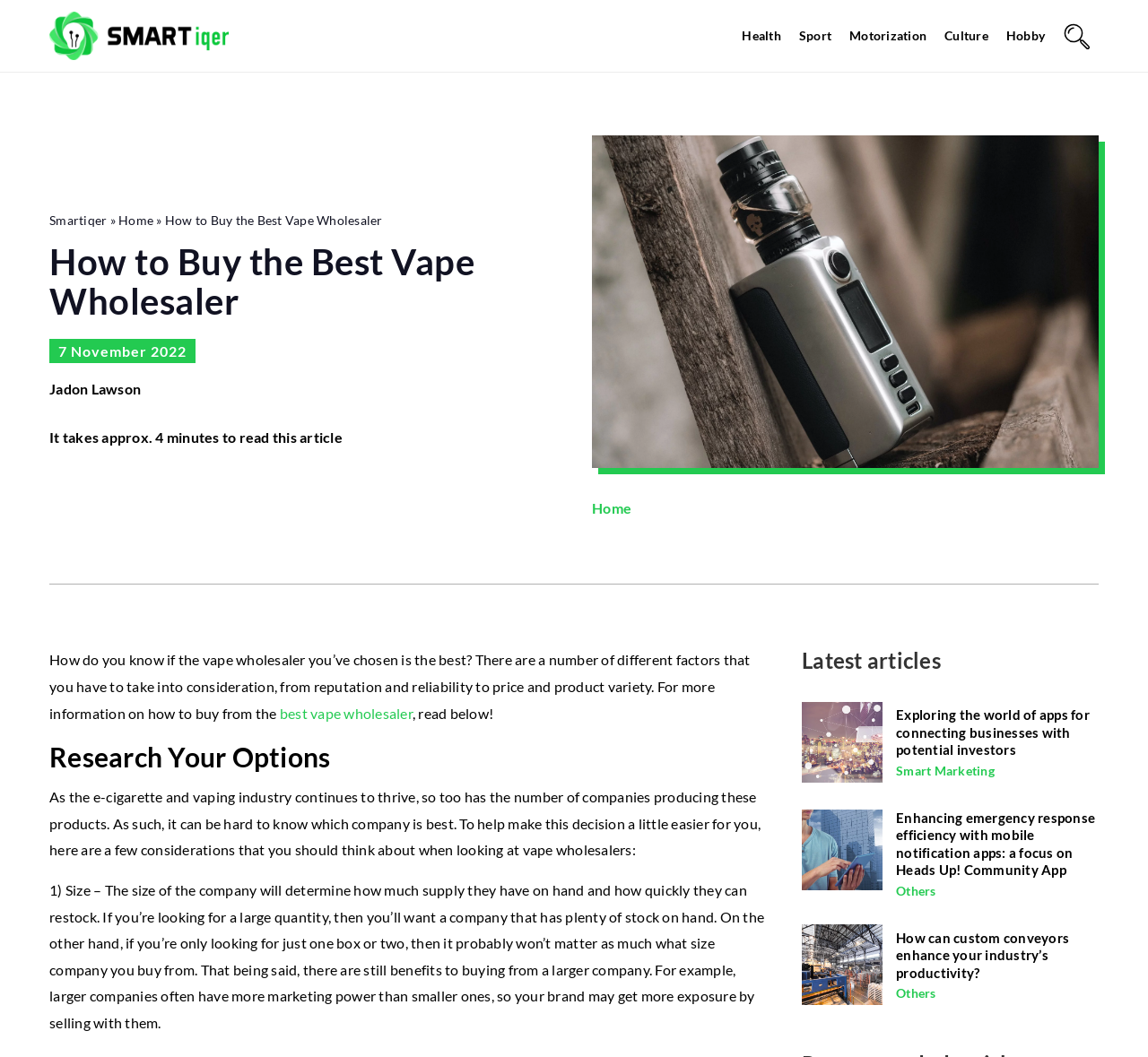Determine which piece of text is the heading of the webpage and provide it.

How to Buy the Best Vape Wholesaler